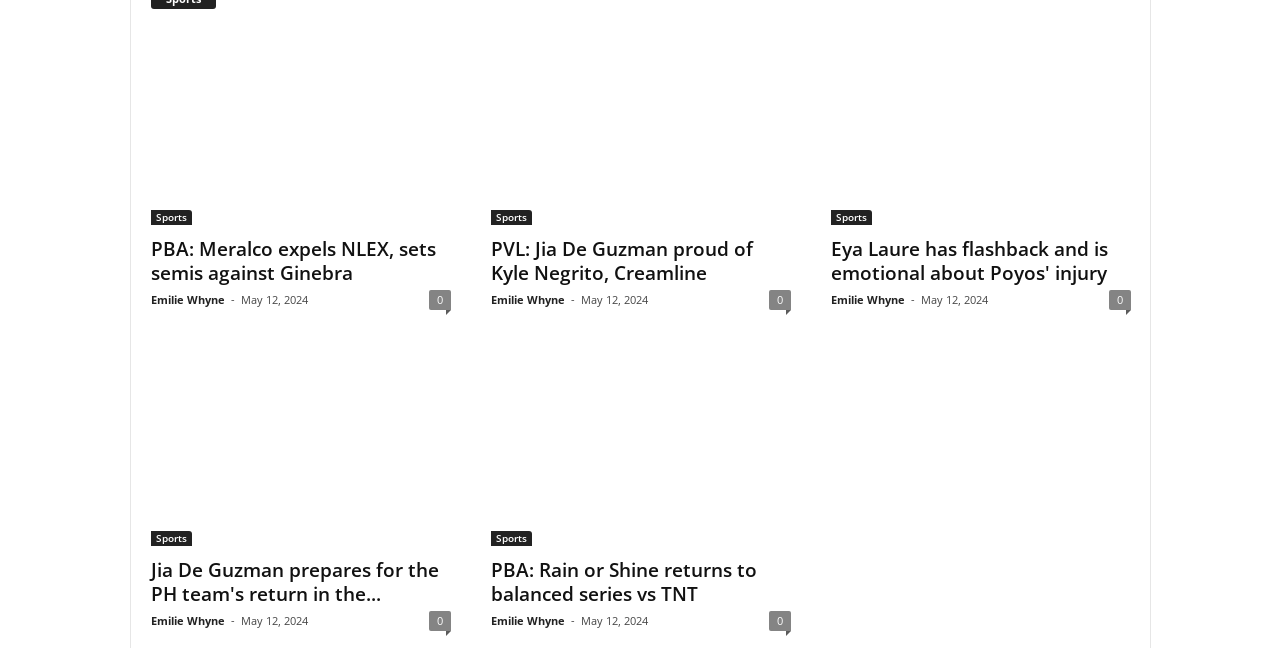Can you provide the bounding box coordinates for the element that should be clicked to implement the instruction: "Check the news about Jia De Guzman prepares for the PH team's return in the AVC Challenge Cup"?

[0.118, 0.543, 0.352, 0.842]